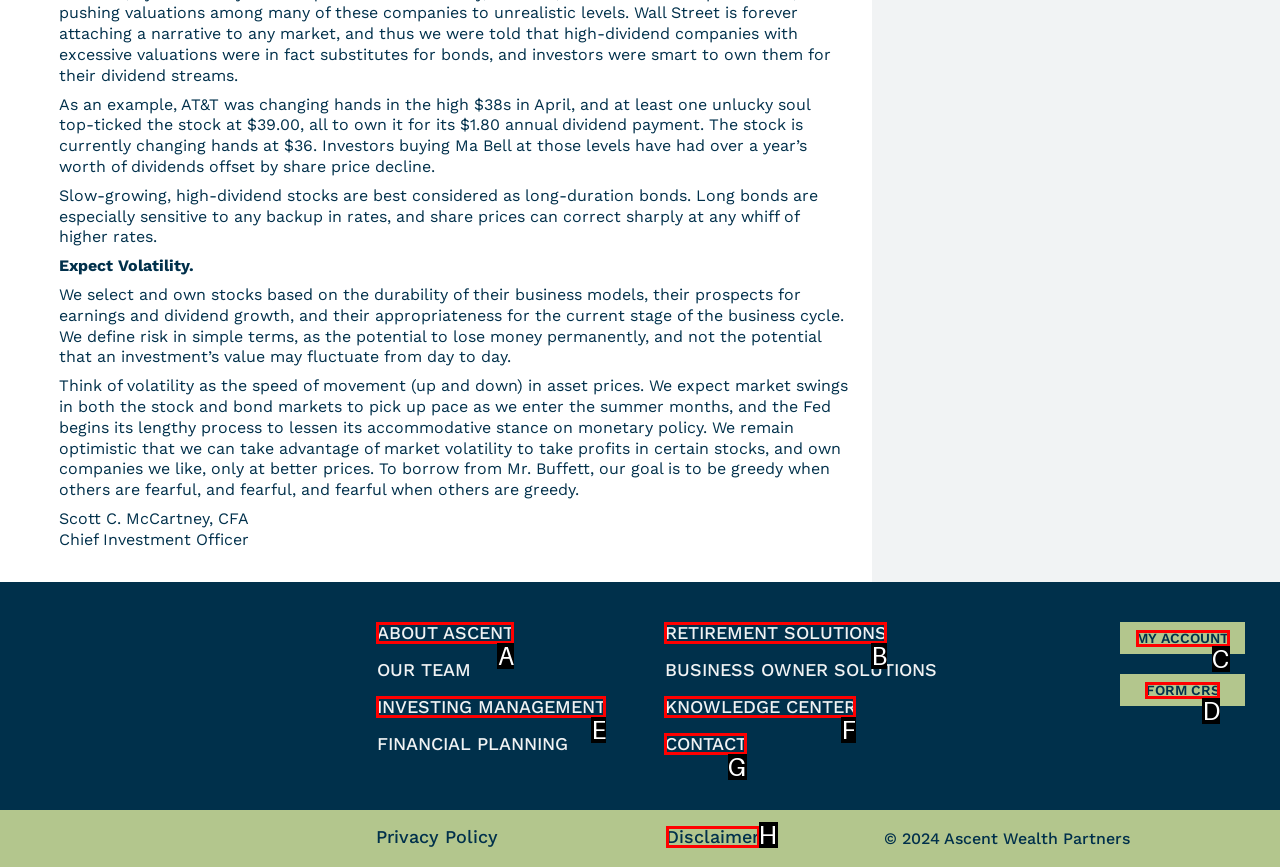Decide which UI element to click to accomplish the task: Click CONTACT
Respond with the corresponding option letter.

G